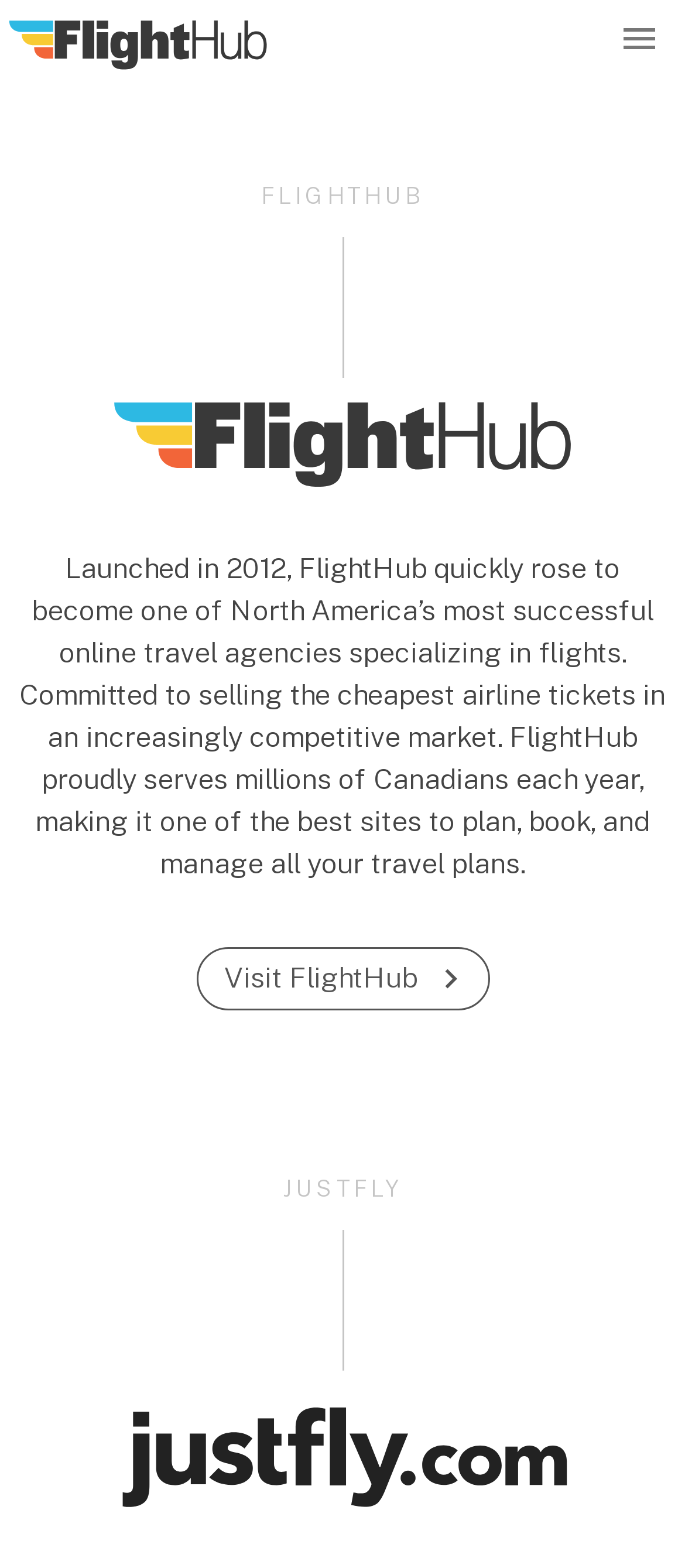Please provide the bounding box coordinates for the UI element as described: "Passport to Dreams". The coordinates must be four floats between 0 and 1, represented as [left, top, right, bottom].

[0.038, 0.319, 0.41, 0.341]